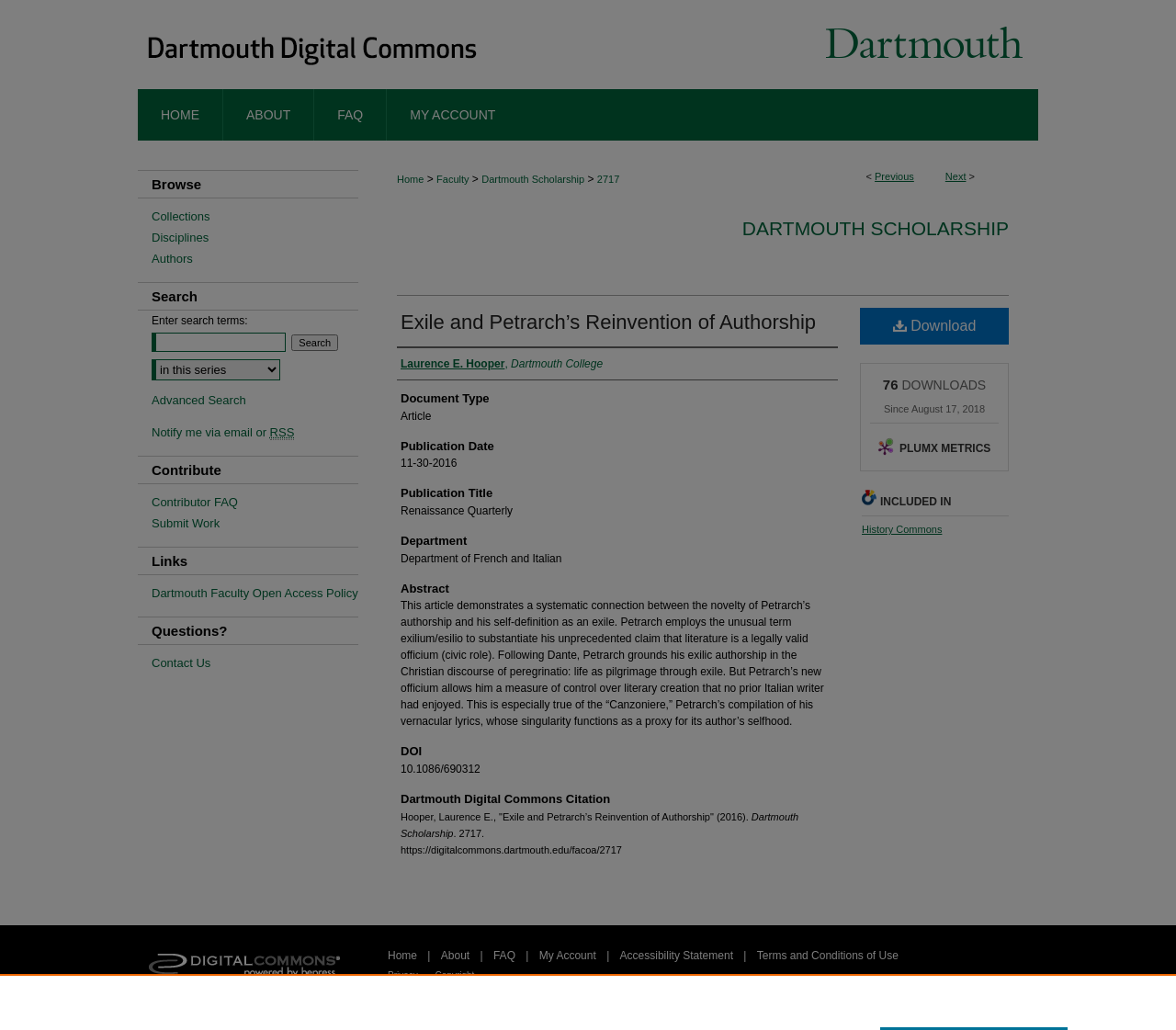Find the bounding box coordinates of the clickable element required to execute the following instruction: "View the 'Dartmouth Scholarship' page". Provide the coordinates as four float numbers between 0 and 1, i.e., [left, top, right, bottom].

[0.631, 0.211, 0.858, 0.232]